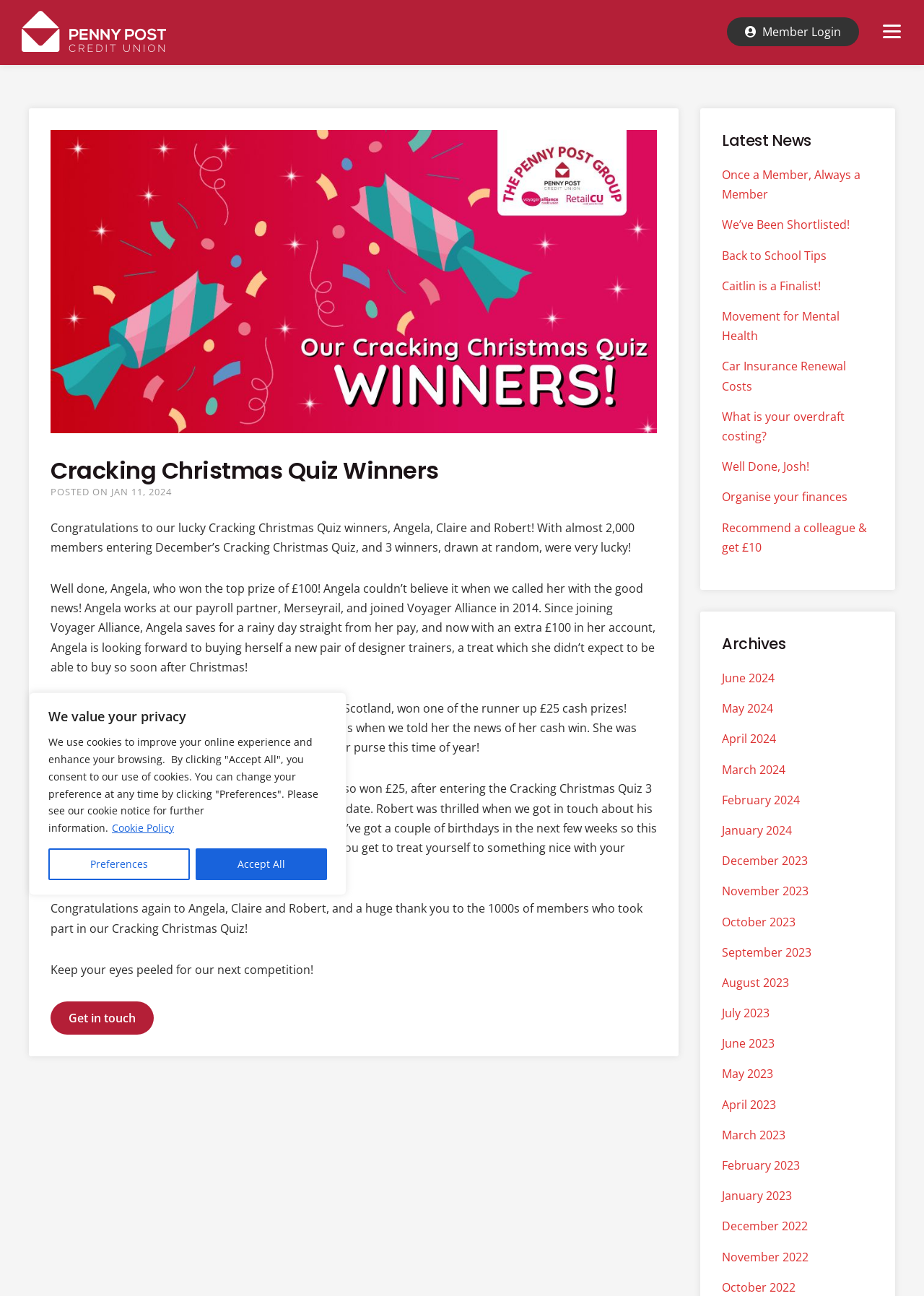What is the name of the payroll partner where Angela works?
Provide a well-explained and detailed answer to the question.

I found the answer by reading the paragraph about Angela, which mentions that she works at Merseyrail, the payroll partner of Voyager Alliance.